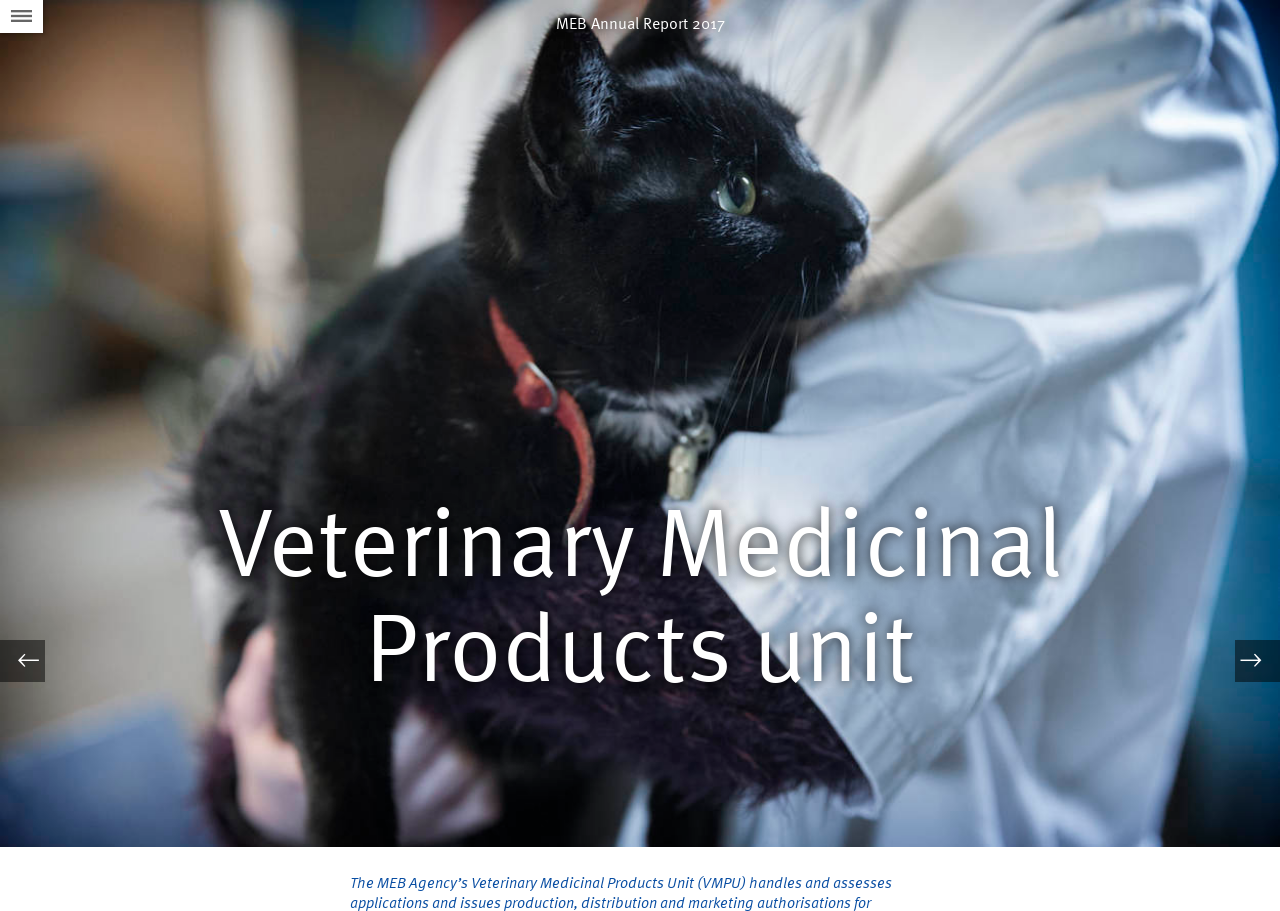Using the details in the image, give a detailed response to the question below:
What is the purpose of the 'Go to Table of Contents' link?

I found the answer by looking at the link element with the text ' Go to Table of Contents', which suggests that its purpose is to allow users to navigate to the table of contents of the webpage.